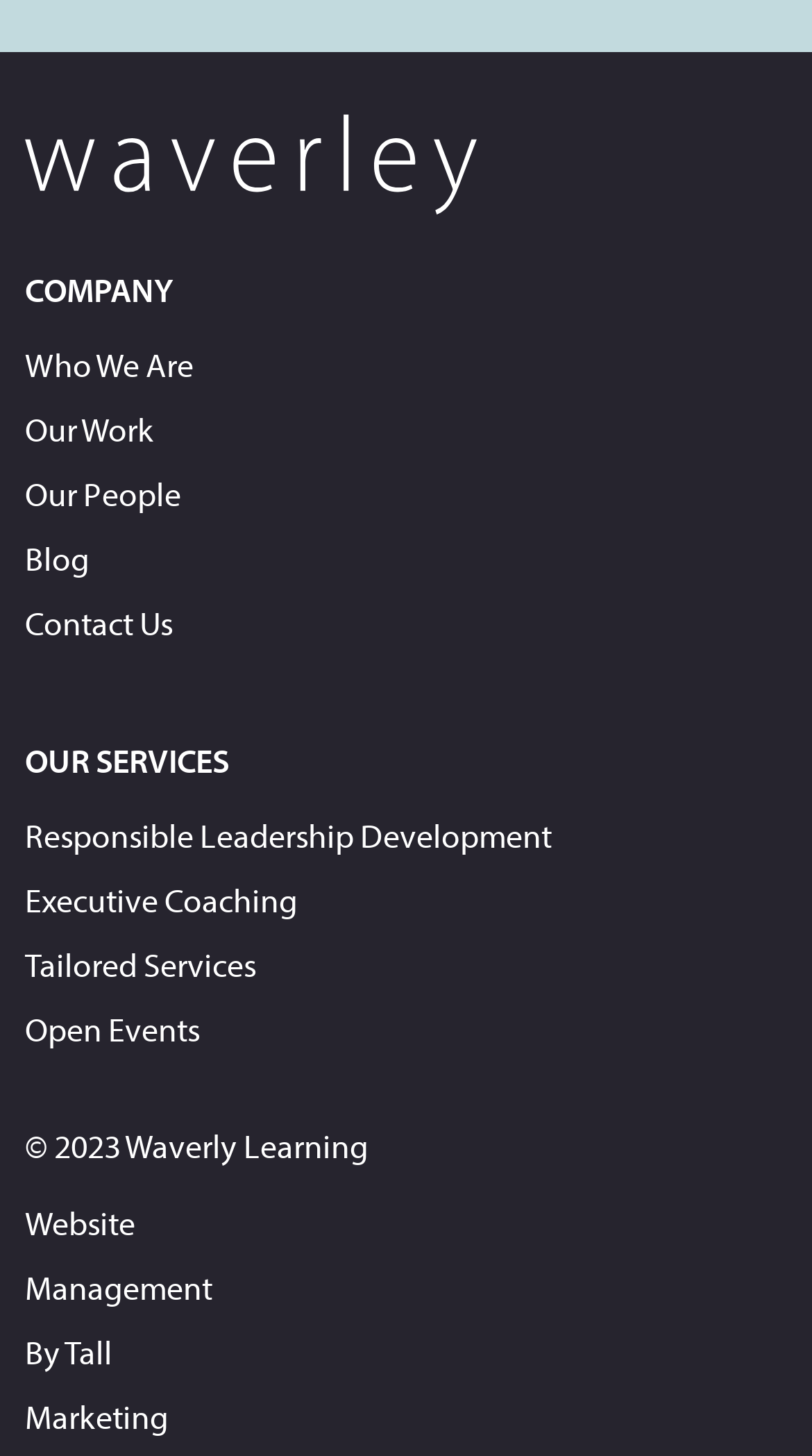What is the purpose of the 'Contact Us' link?
Using the image, give a concise answer in the form of a single word or short phrase.

To contact the company